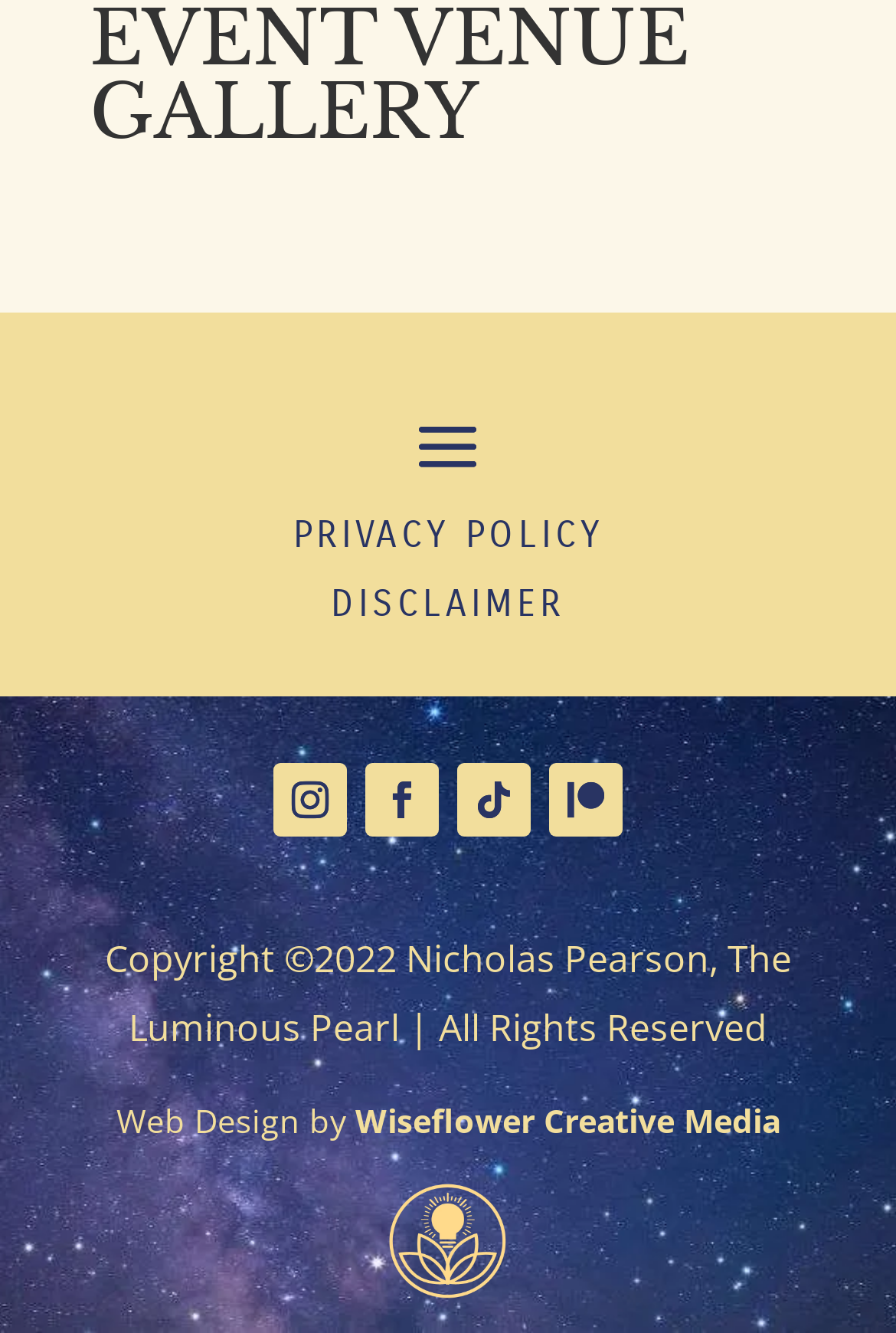What is the name of the event venue?
Using the details from the image, give an elaborate explanation to answer the question.

The event venue name can be found in the heading element at the top of the webpage, which is 'EVENT VENUE GALLERY'.